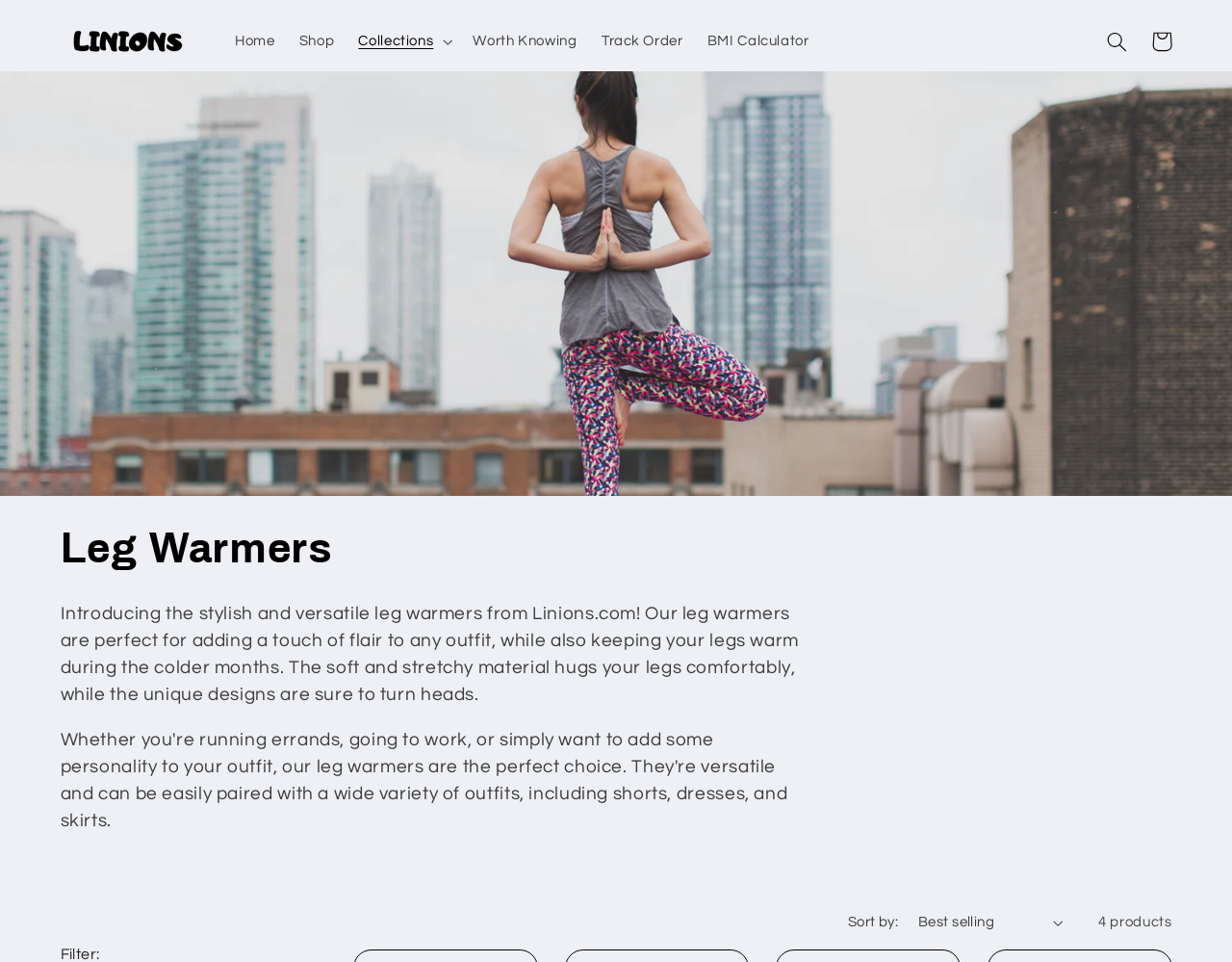Please locate the clickable area by providing the bounding box coordinates to follow this instruction: "Sort products by a specific option".

[0.745, 0.948, 0.863, 0.97]